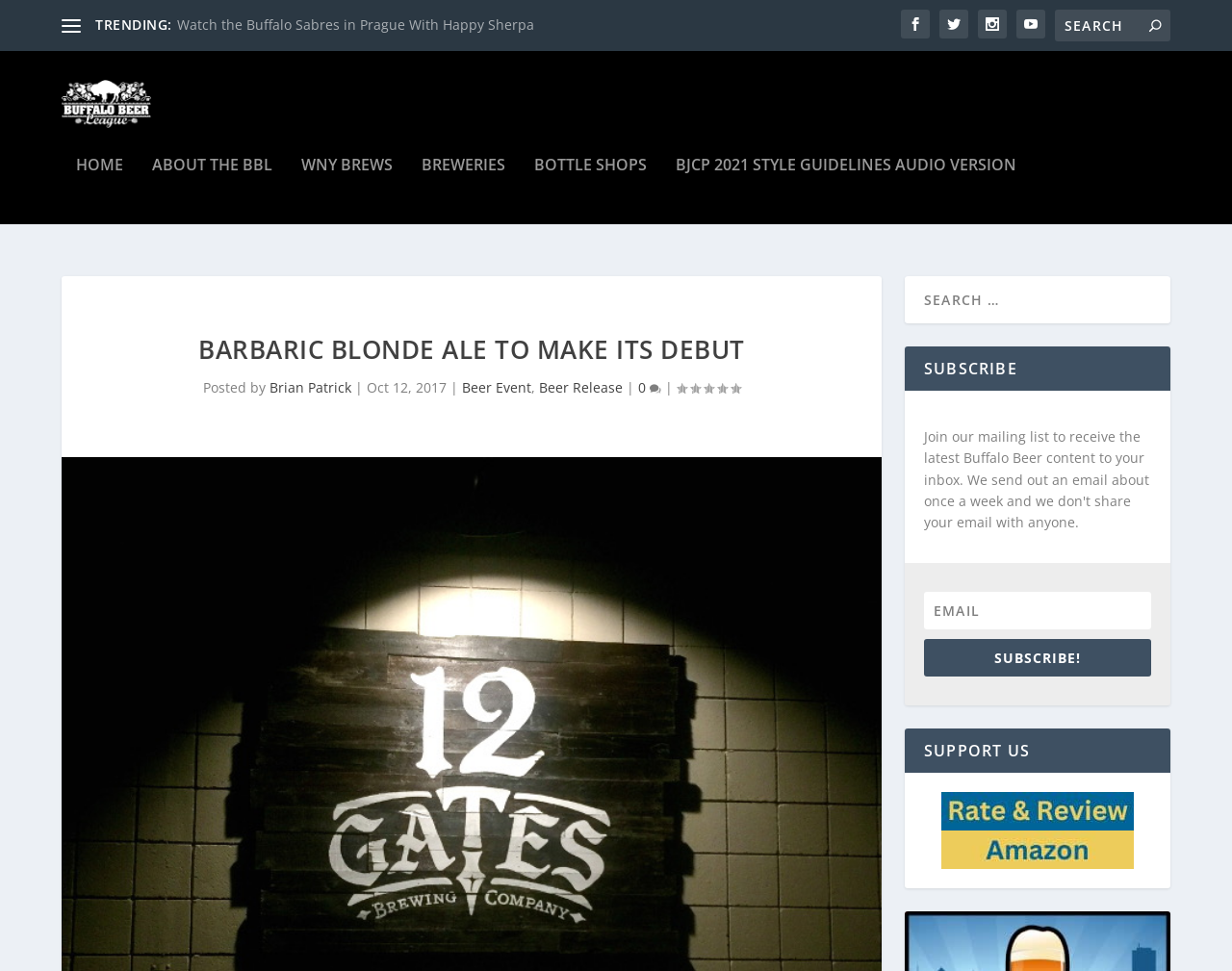Provide a brief response in the form of a single word or phrase:
What is the name of the beer being released?

Barbaric Blonde Ale